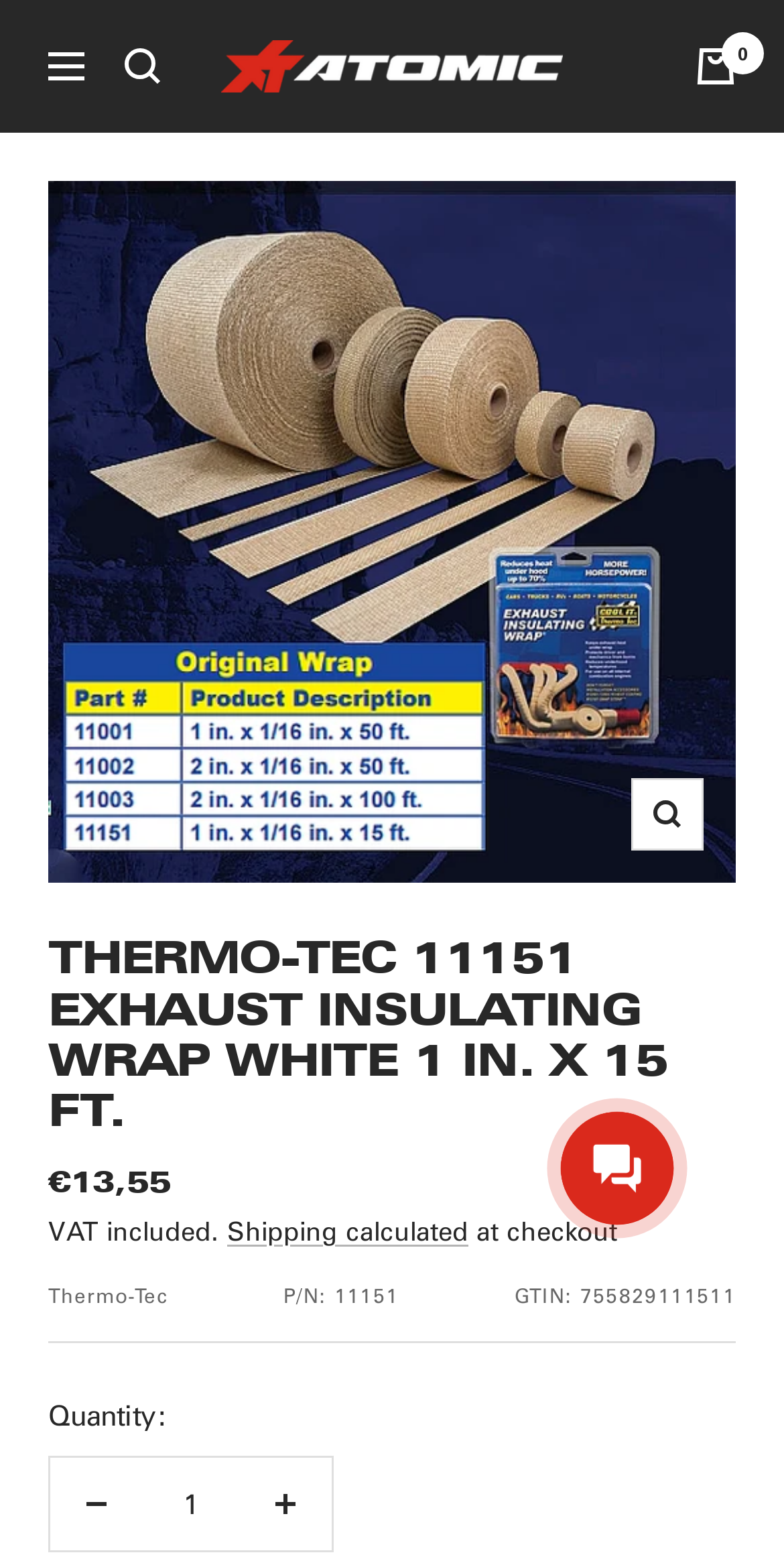Please determine the bounding box coordinates for the element that should be clicked to follow these instructions: "Search for products".

[0.159, 0.031, 0.205, 0.054]